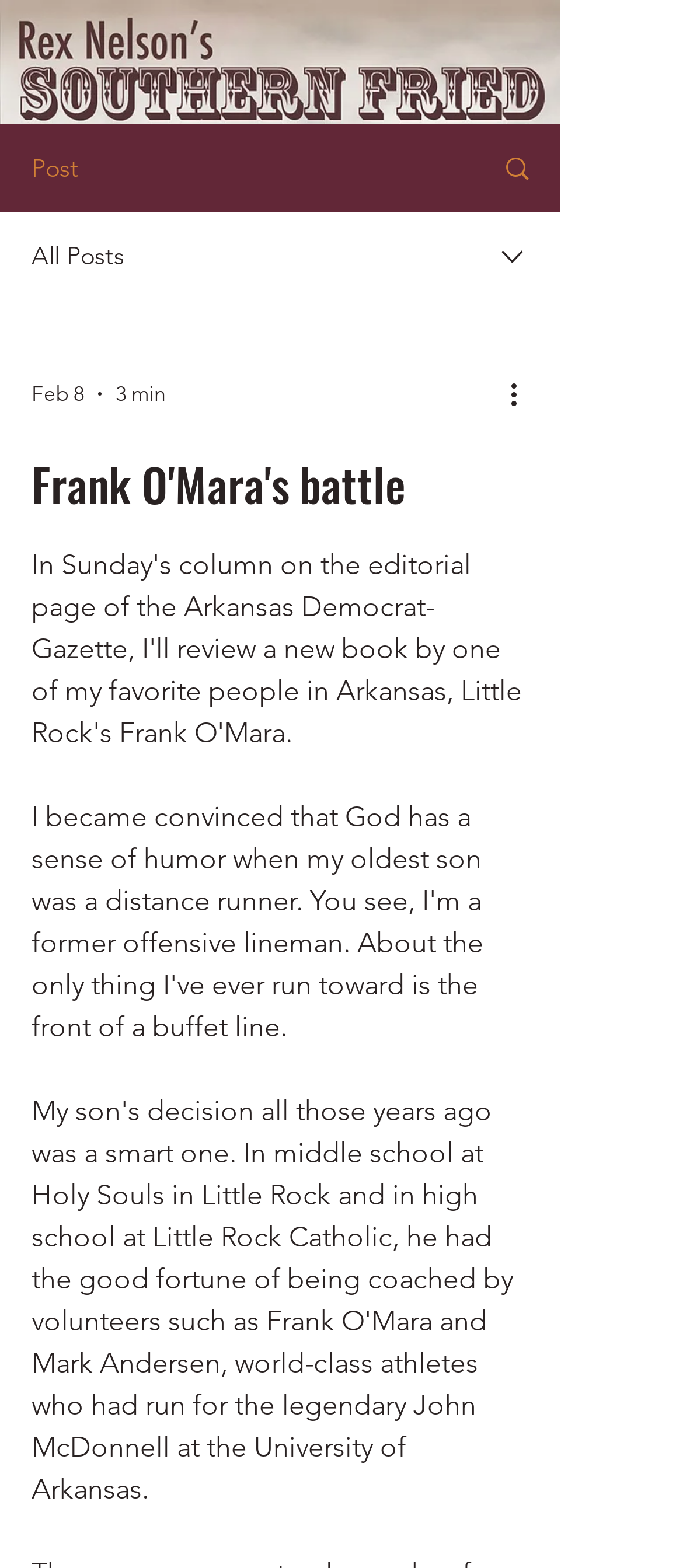How many minutes does it take to read the post? Refer to the image and provide a one-word or short phrase answer.

3 min